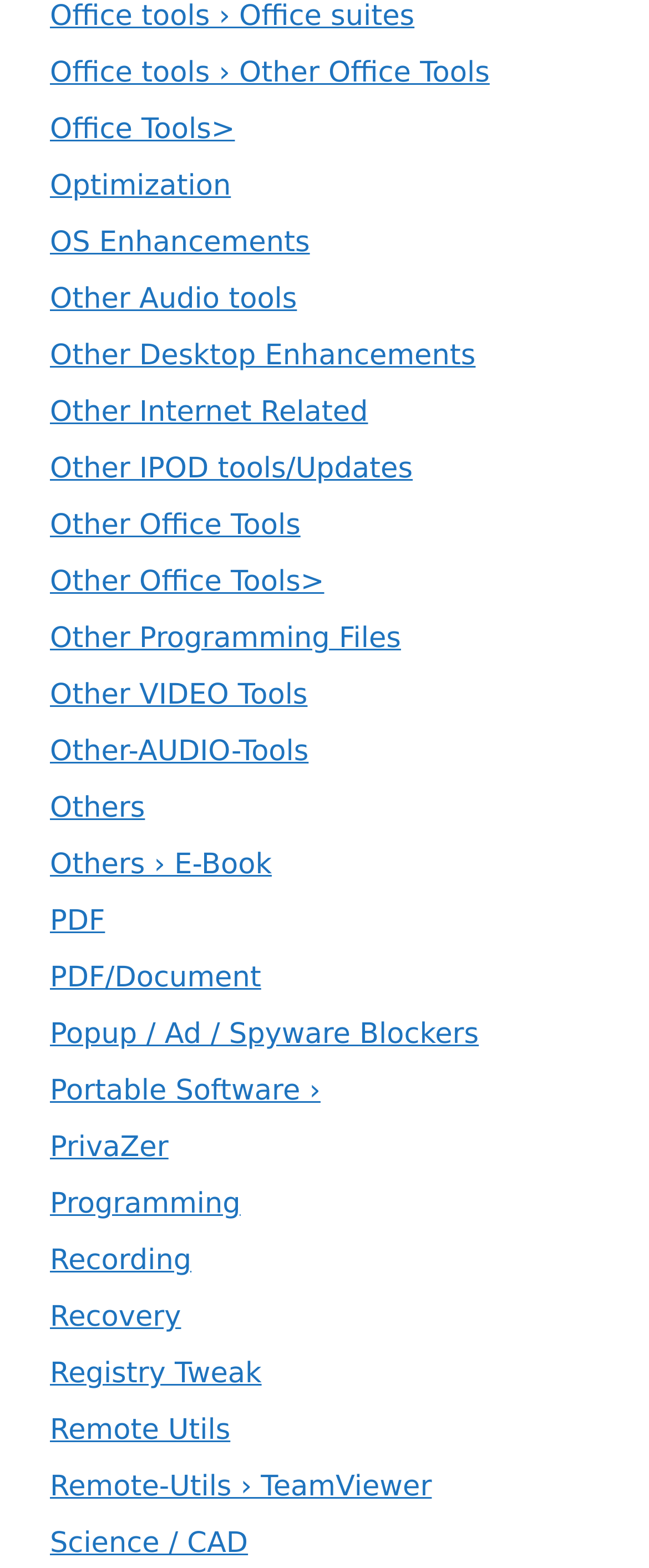Please identify the bounding box coordinates of the clickable element to fulfill the following instruction: "Visit the 'Forum' page". The coordinates should be four float numbers between 0 and 1, i.e., [left, top, right, bottom].

None